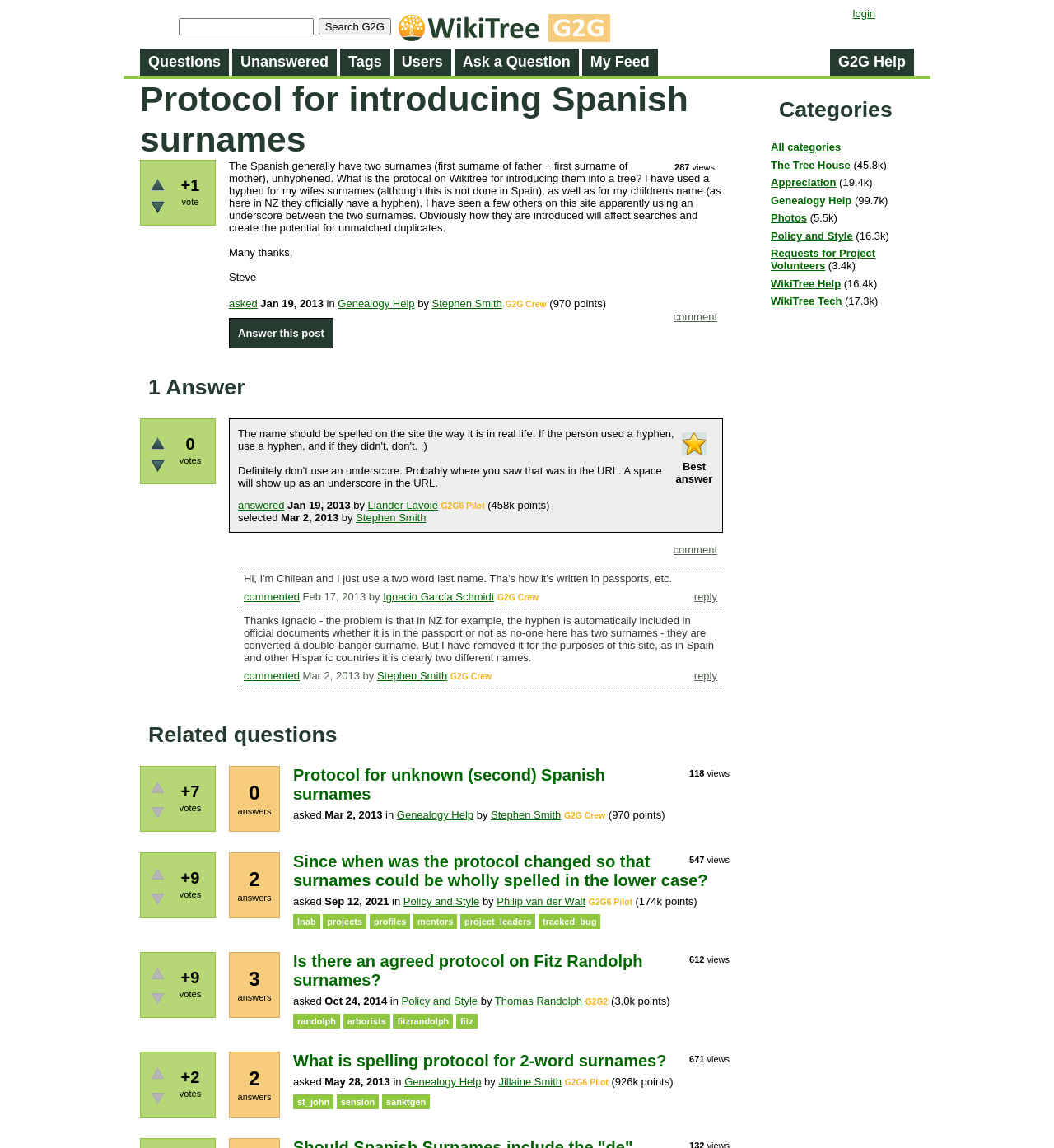How many answers are there to the question on this webpage?
Refer to the image and respond with a one-word or short-phrase answer.

1